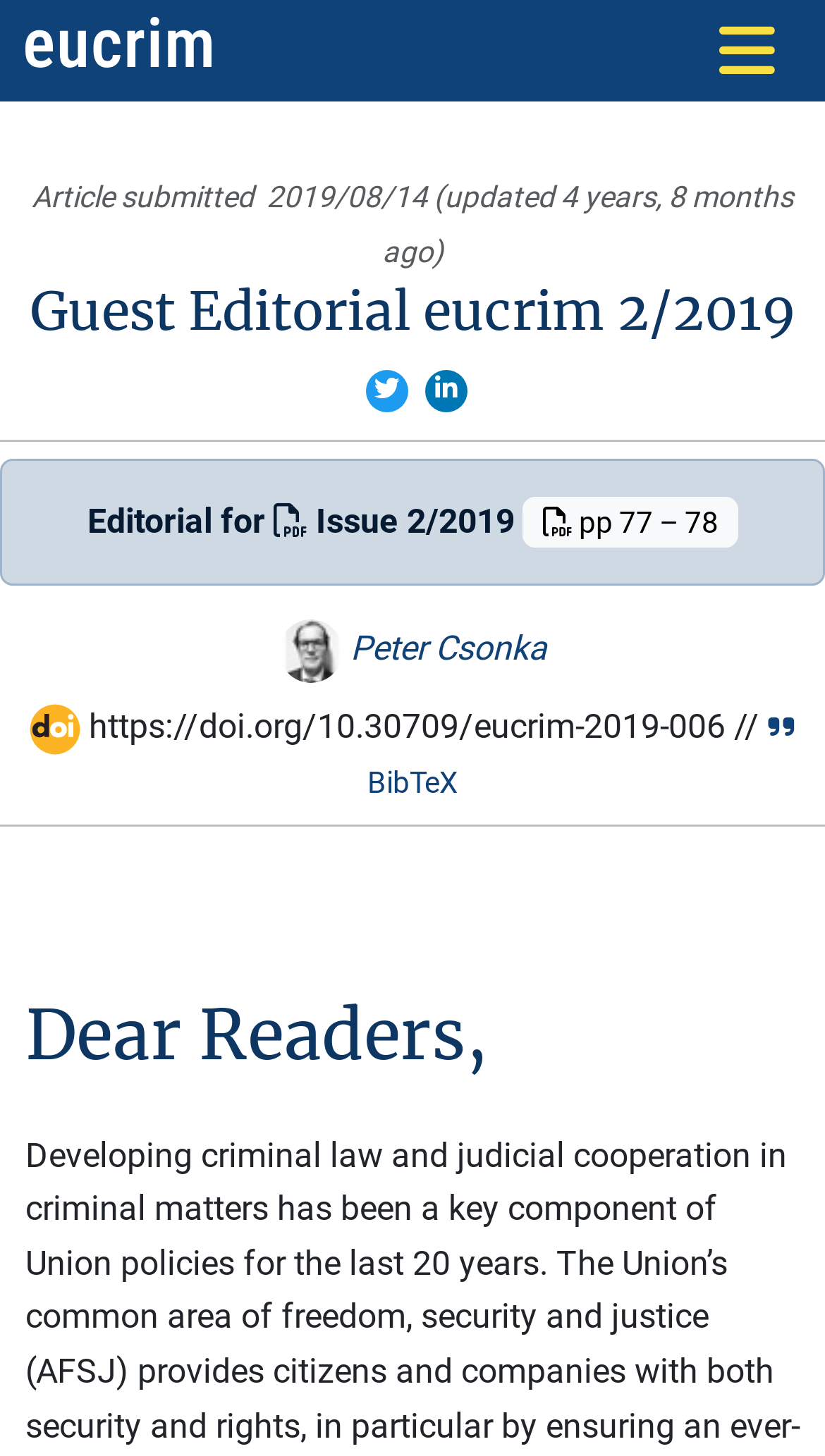What is the issue number of the journal?
Based on the visual content, answer with a single word or a brief phrase.

2/2019